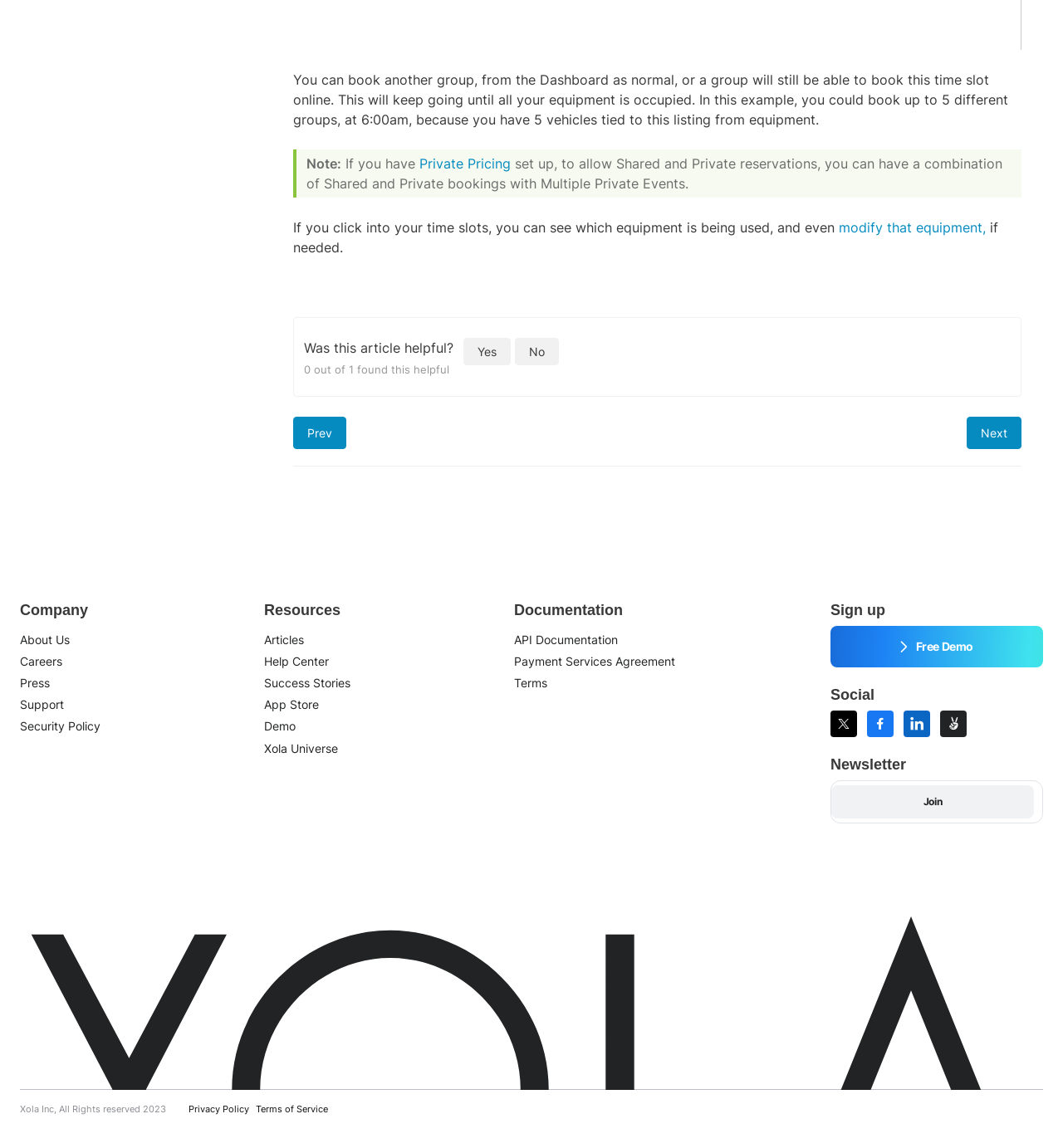What can be modified in the time slots?
Please elaborate on the answer to the question with detailed information.

The text states that 'if you click into your time slots, you can see which equipment is being used, and even modify that equipment, if needed.' This implies that the equipment used in the time slots can be modified.